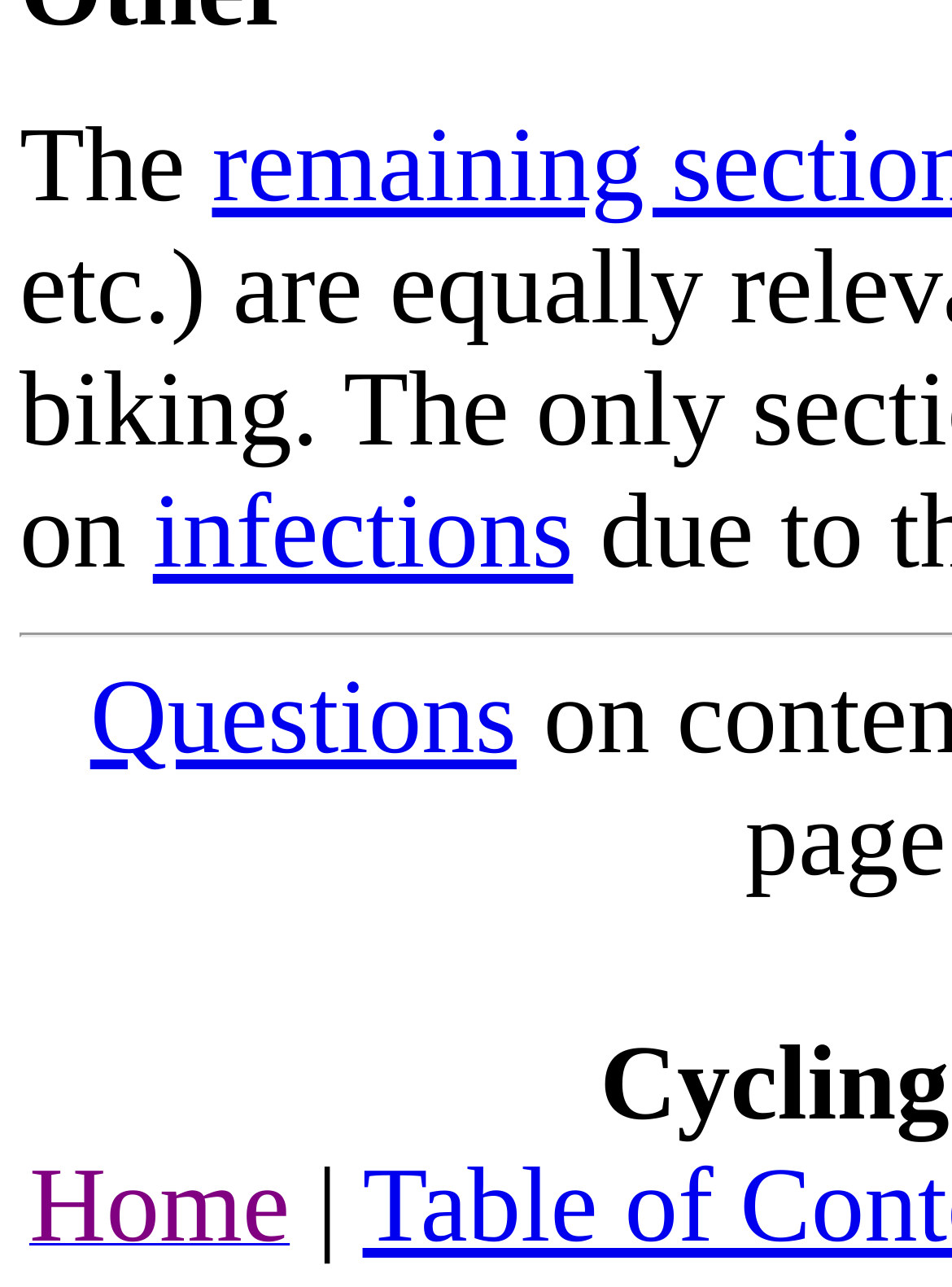Given the following UI element description: "Questions", find the bounding box coordinates in the webpage screenshot.

[0.095, 0.512, 0.543, 0.603]